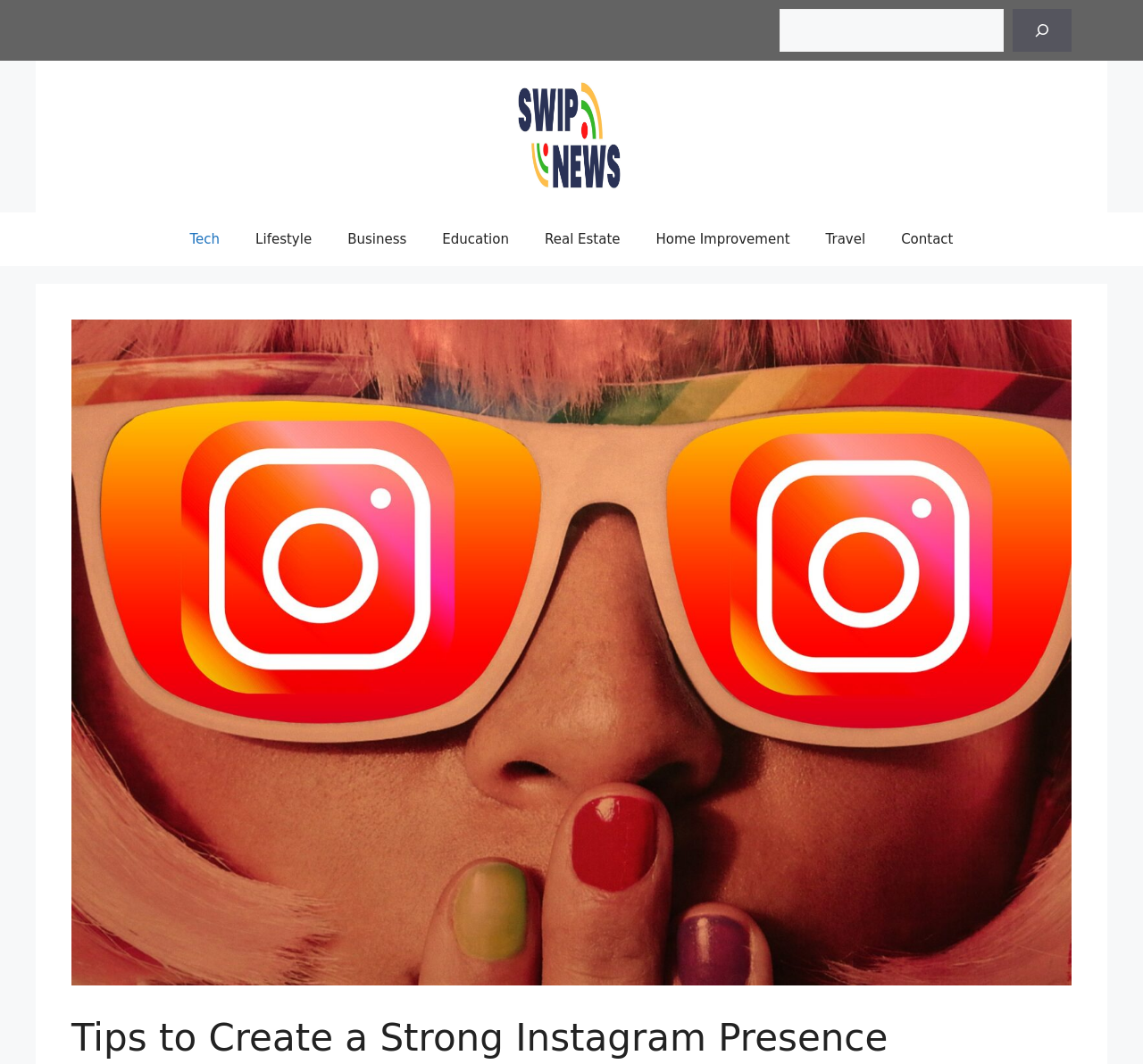What social media platform is mentioned on the webpage?
Please use the image to provide an in-depth answer to the question.

The webpage mentions Instagram, as shown by the image of the Instagram logo at the bottom of the webpage, and the heading 'Tips to Create a Strong Instagram Presence'.